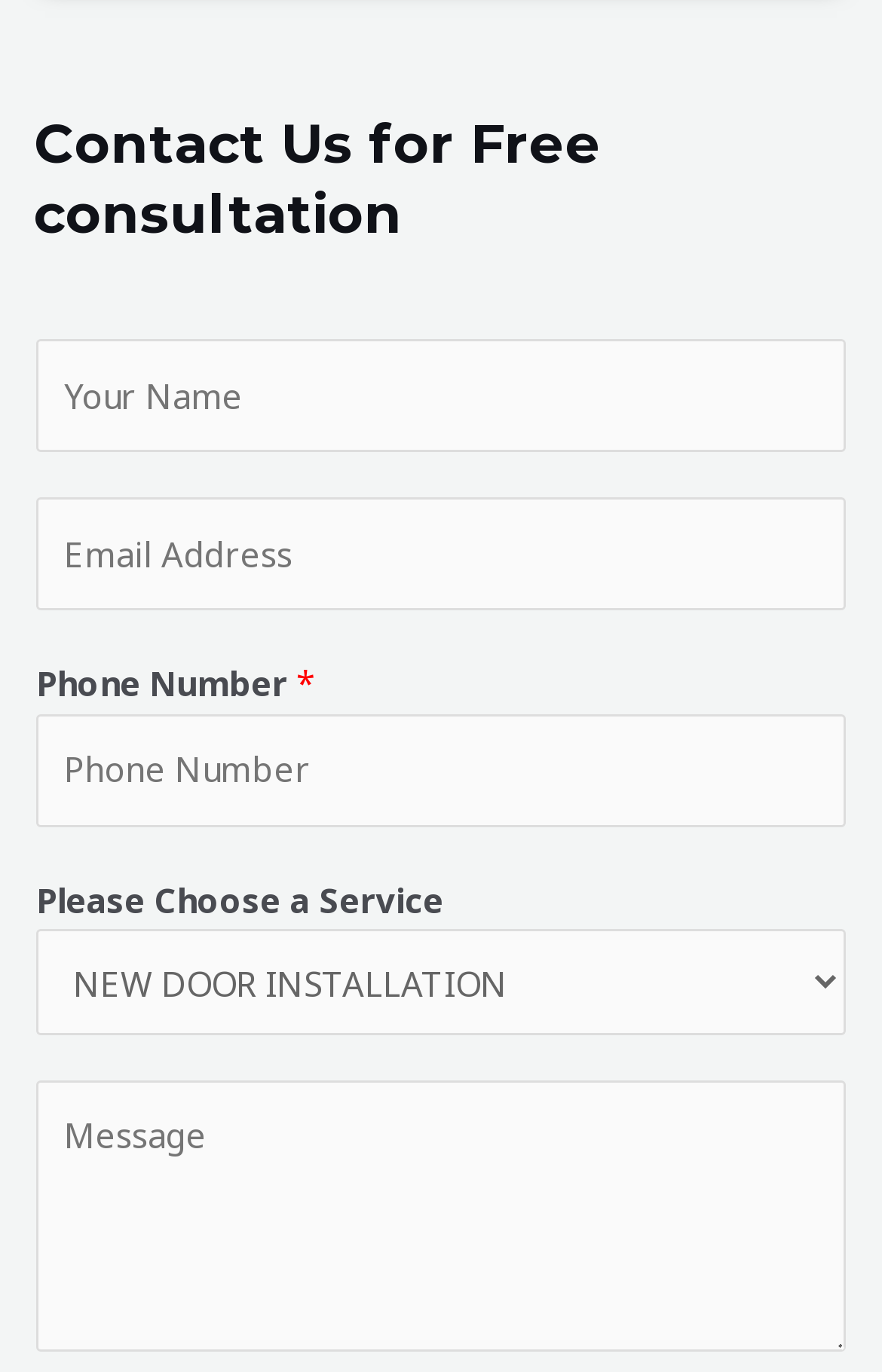Use a single word or phrase to answer the question:
Is the 'Your Message' field required?

No